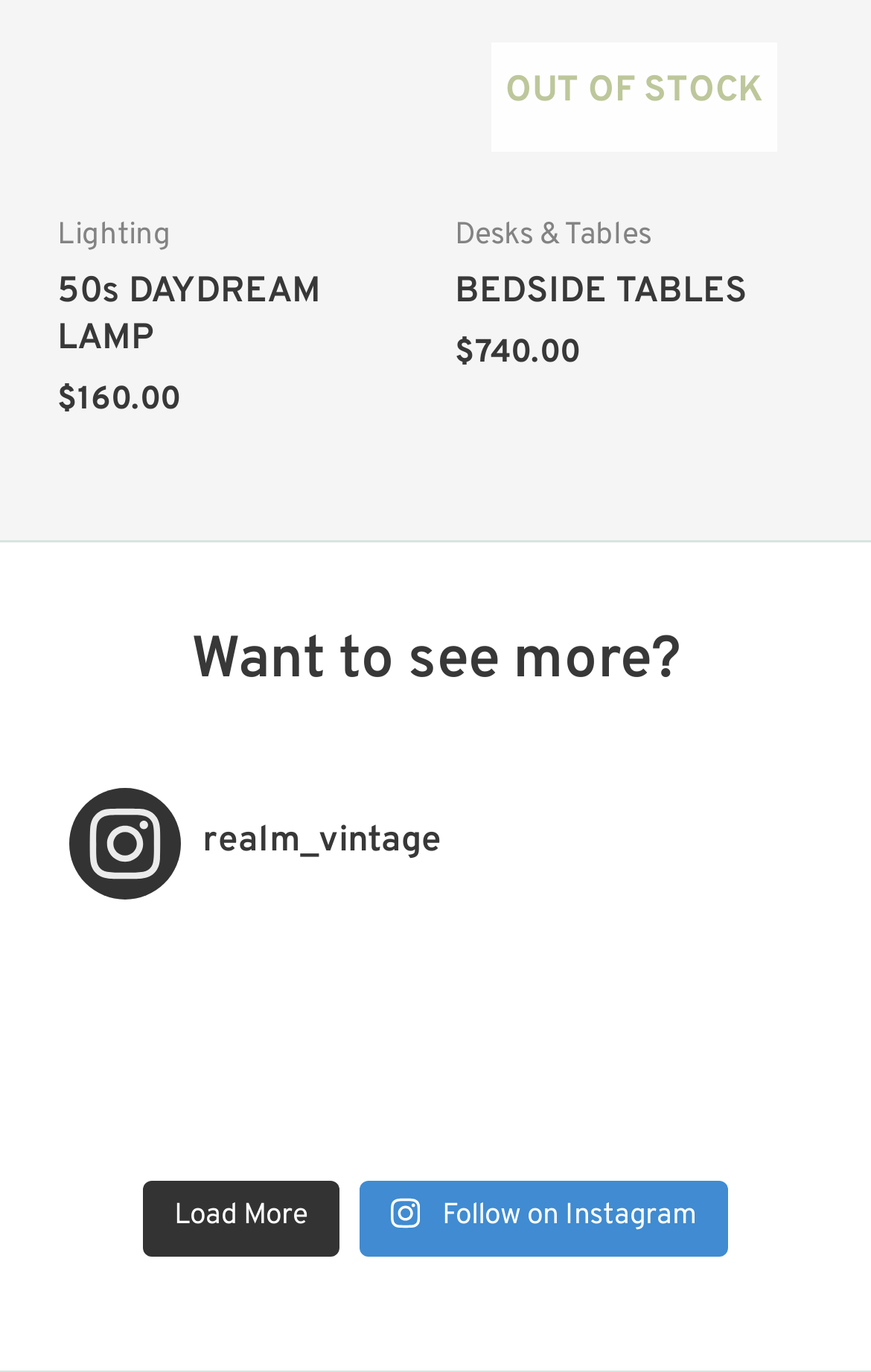Can you determine the bounding box coordinates of the area that needs to be clicked to fulfill the following instruction: "View the 'Beautiful set of 4 Danish dining chairs in Oak now' post"?

[0.091, 0.689, 0.276, 0.755]